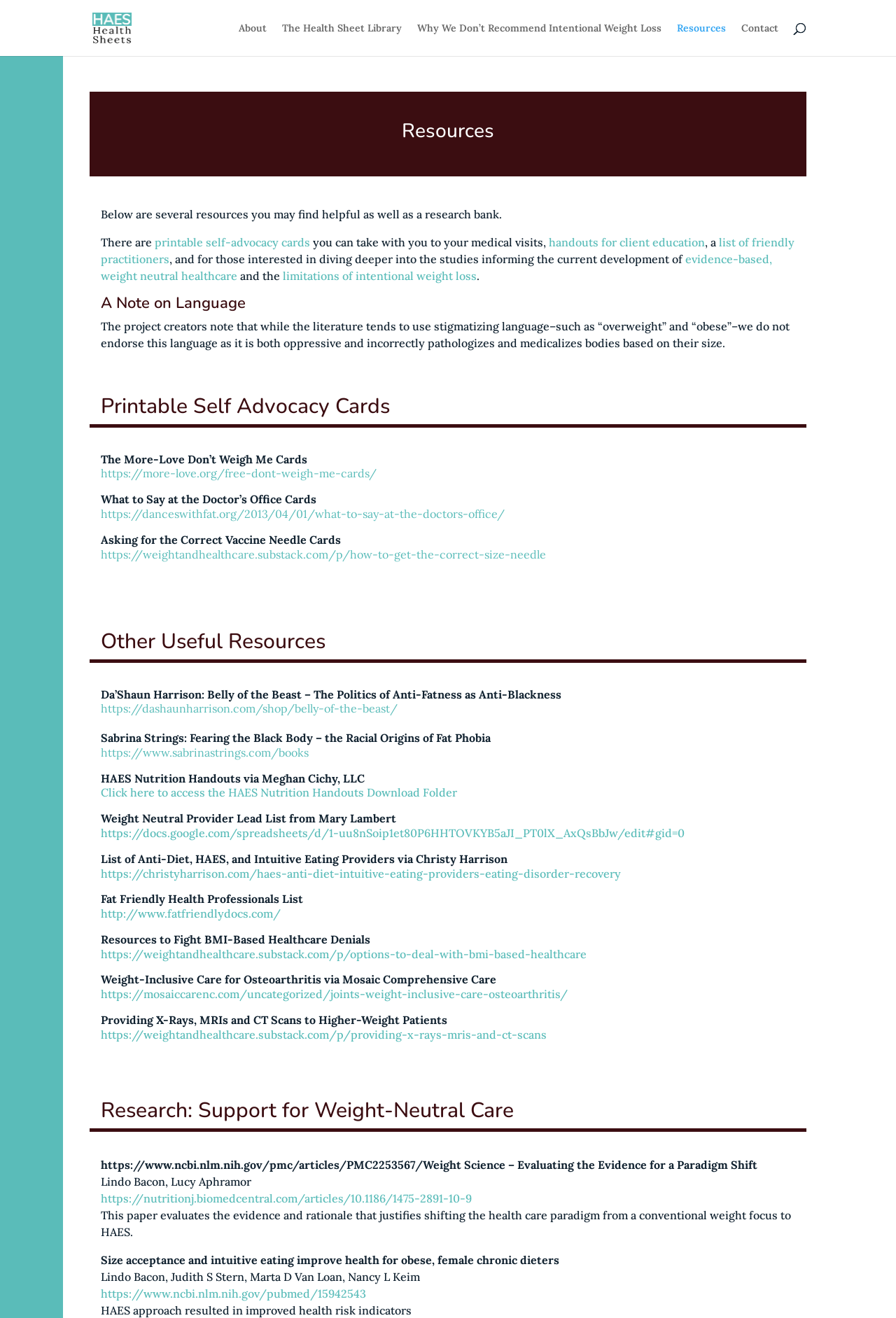Find the bounding box coordinates corresponding to the UI element with the description: "limitations of intentional weight loss". The coordinates should be formatted as [left, top, right, bottom], with values as floats between 0 and 1.

[0.316, 0.204, 0.532, 0.215]